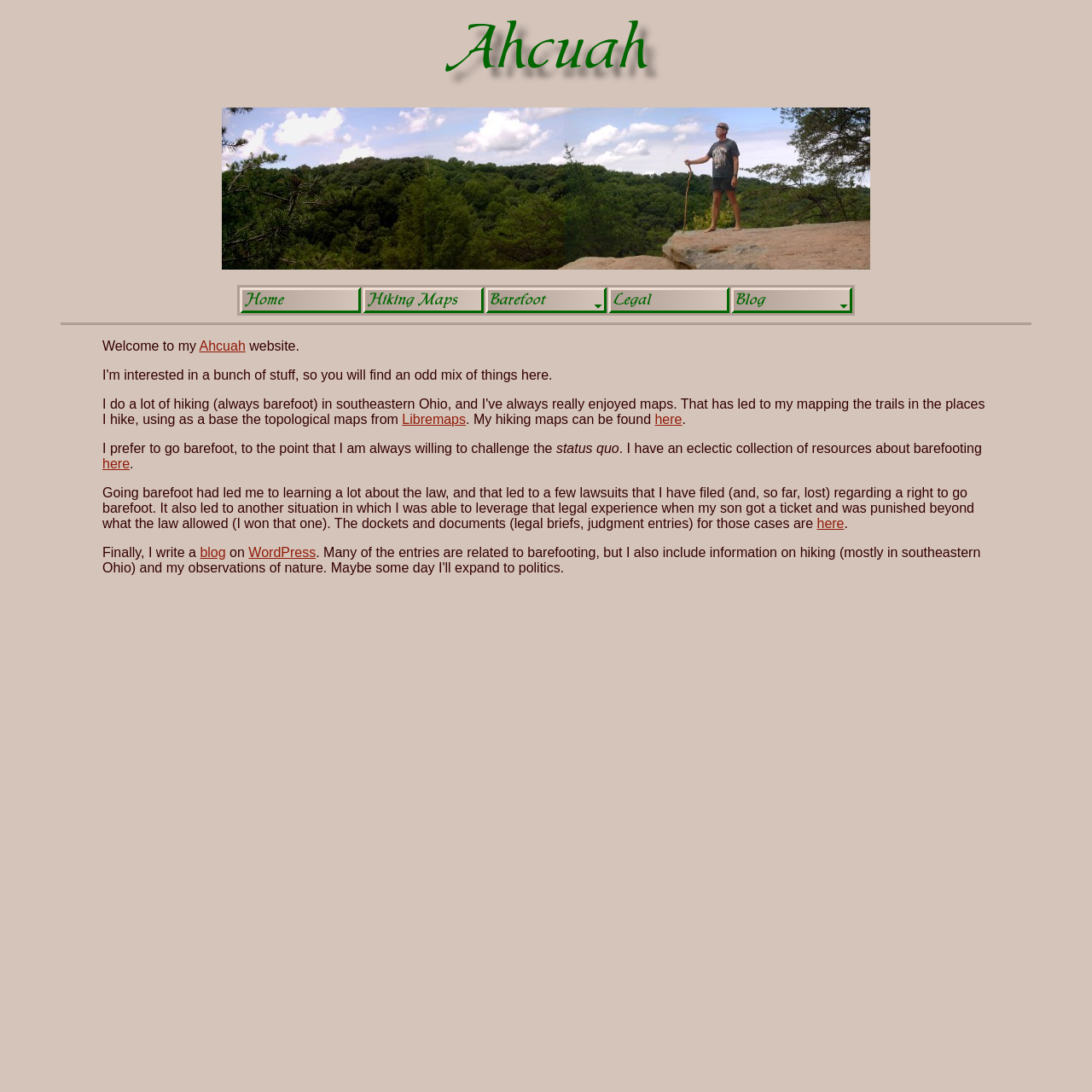Using the information in the image, give a detailed answer to the following question: What is the website about?

The website is about the author's hiking experiences and their preference for going barefoot, as evident from the text 'I prefer to go barefoot, to the point that I am always willing to challenge the status quo' and the mention of hiking maps.